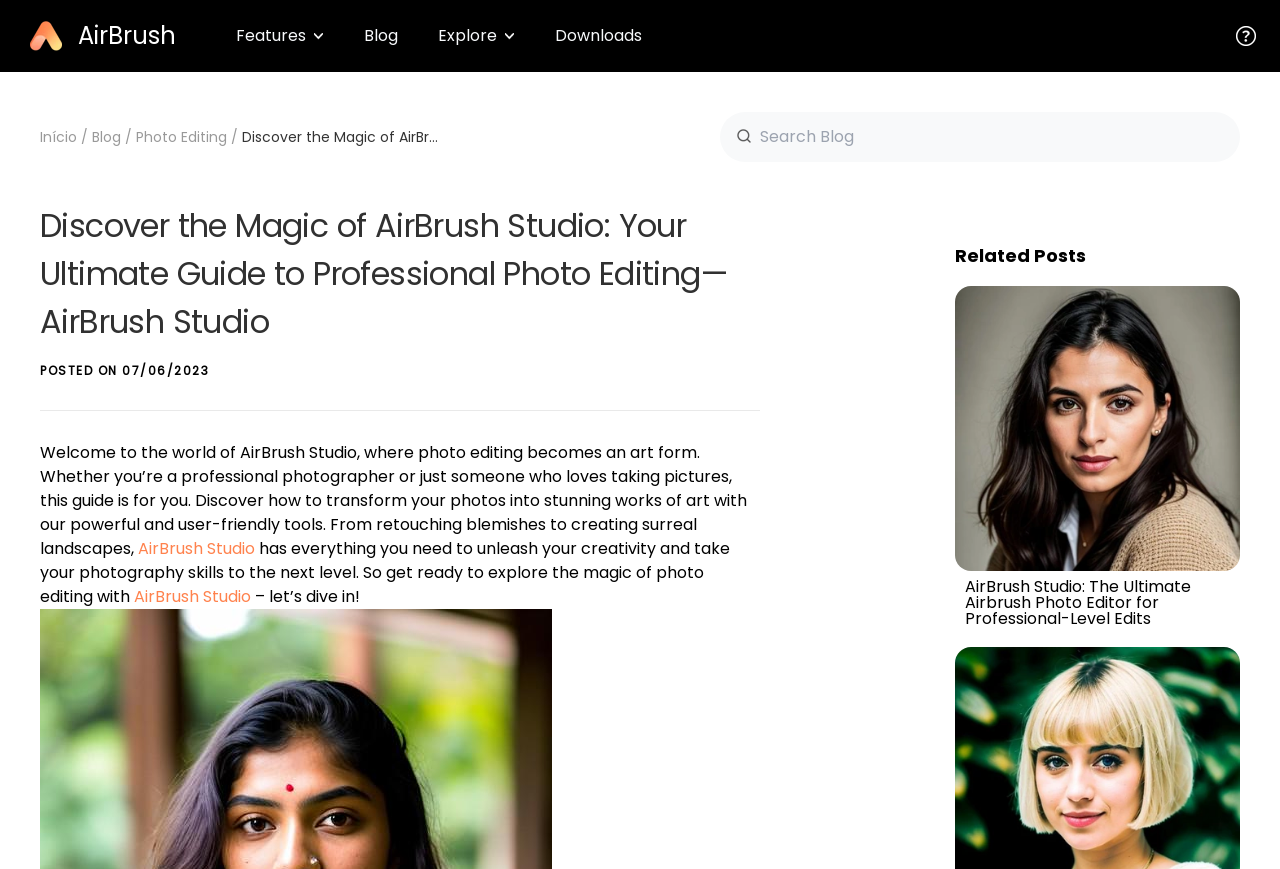Find and provide the bounding box coordinates for the UI element described with: "Photo Editing".

[0.106, 0.146, 0.177, 0.169]